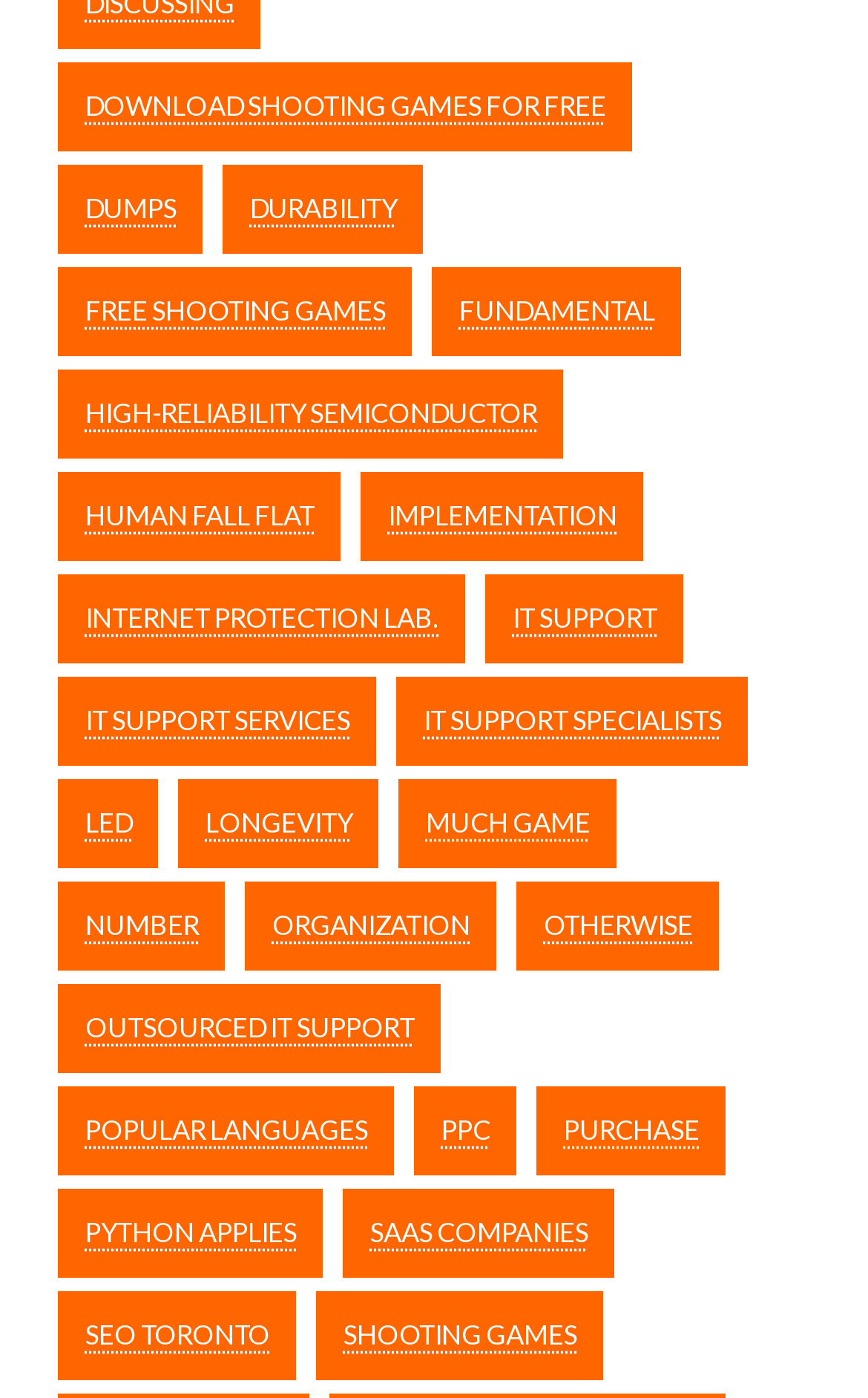Show me the bounding box coordinates of the clickable region to achieve the task as per the instruction: "Learn about human fall flat".

[0.067, 0.337, 0.393, 0.401]